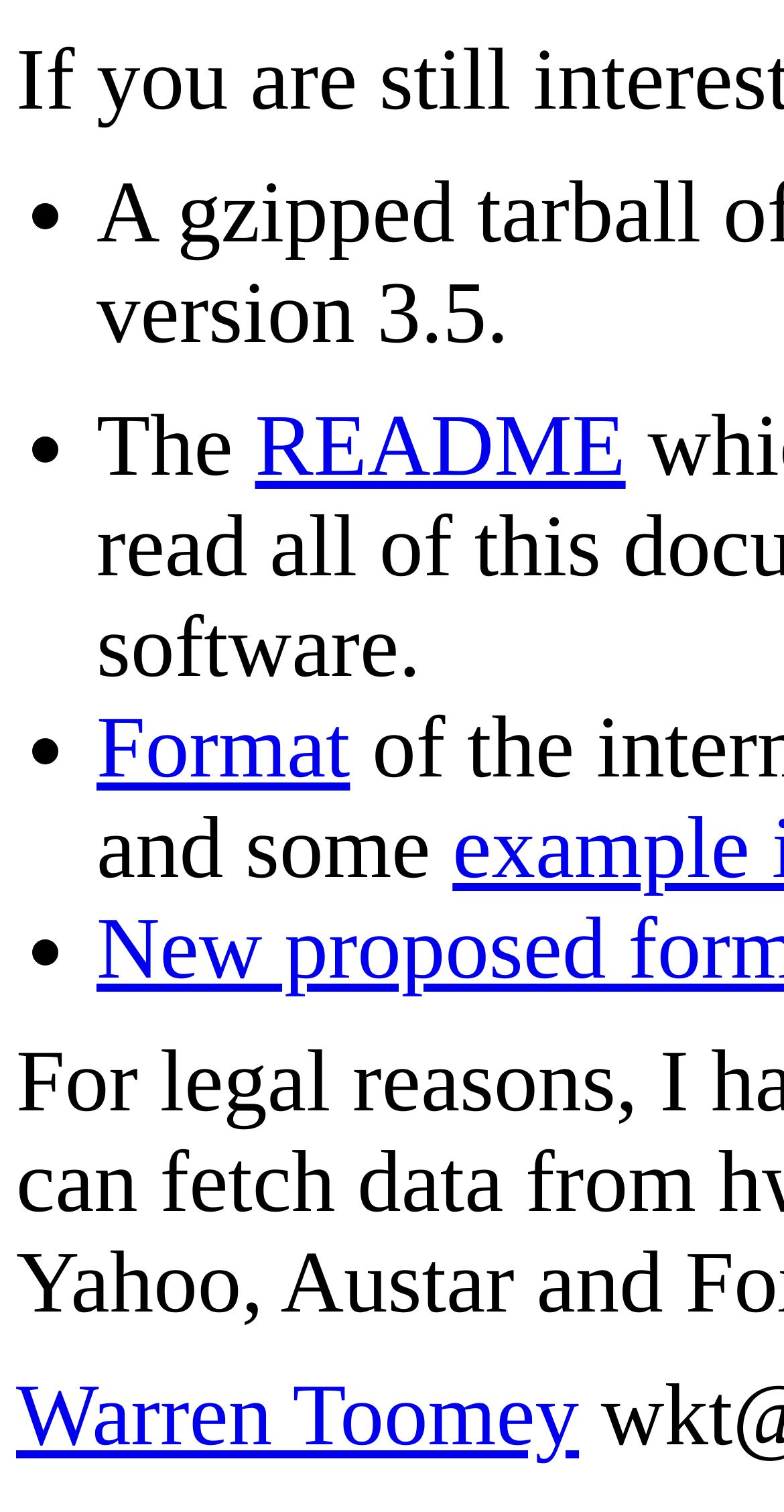Answer the question using only a single word or phrase: 
What is the text after the second list marker?

The